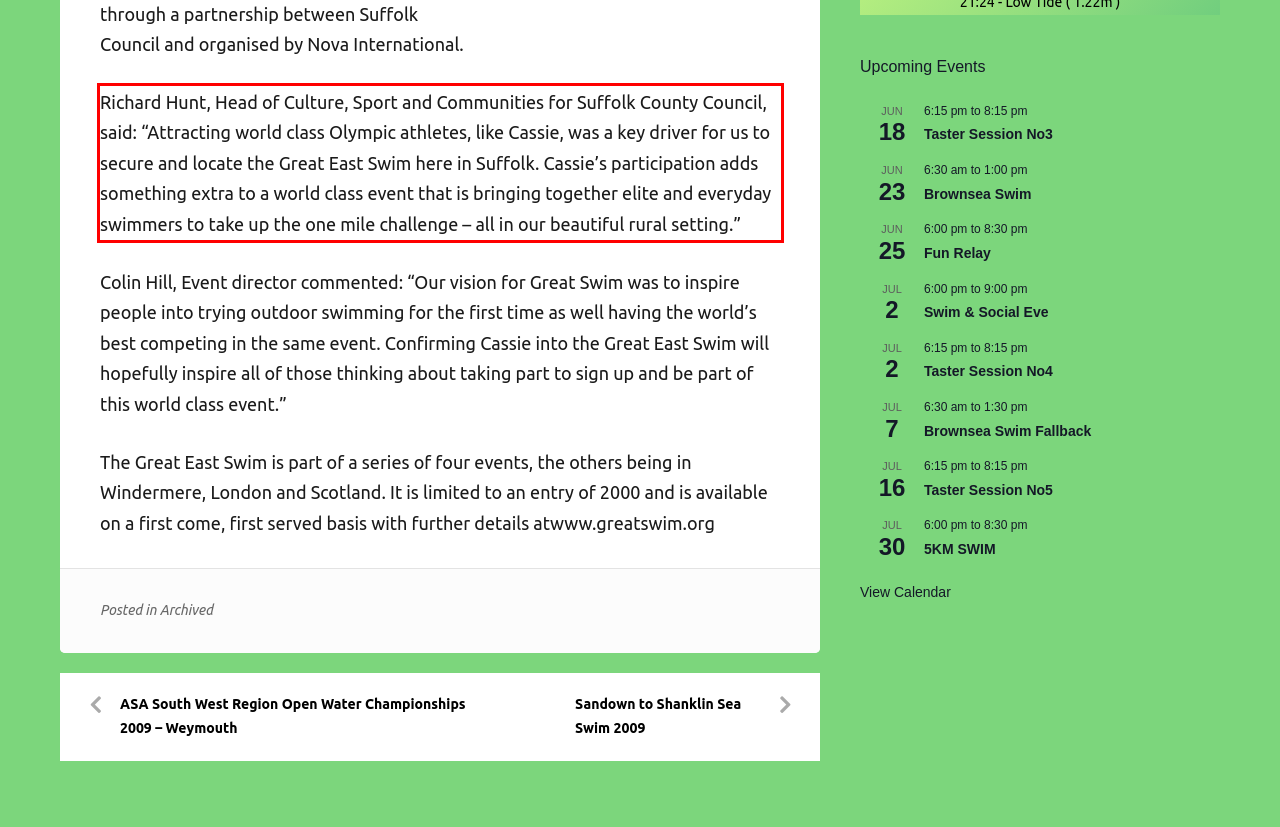You are looking at a screenshot of a webpage with a red rectangle bounding box. Use OCR to identify and extract the text content found inside this red bounding box.

Richard Hunt, Head of Culture, Sport and Communities for Suffolk County Council, said: “Attracting world class Olympic athletes, like Cassie, was a key driver for us to secure and locate the Great East Swim here in Suffolk. Cassie’s participation adds something extra to a world class event that is bringing together elite and everyday swimmers to take up the one mile challenge – all in our beautiful rural setting.”